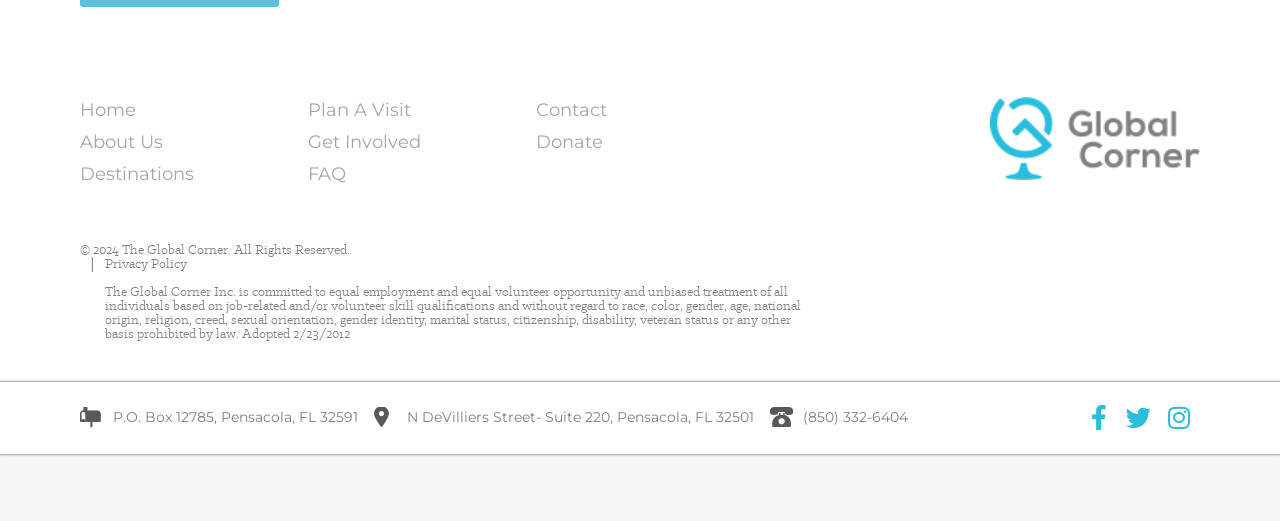Identify the bounding box coordinates for the region to click in order to carry out this instruction: "contact us". Provide the coordinates using four float numbers between 0 and 1, formatted as [left, top, right, bottom].

[0.419, 0.186, 0.581, 0.238]